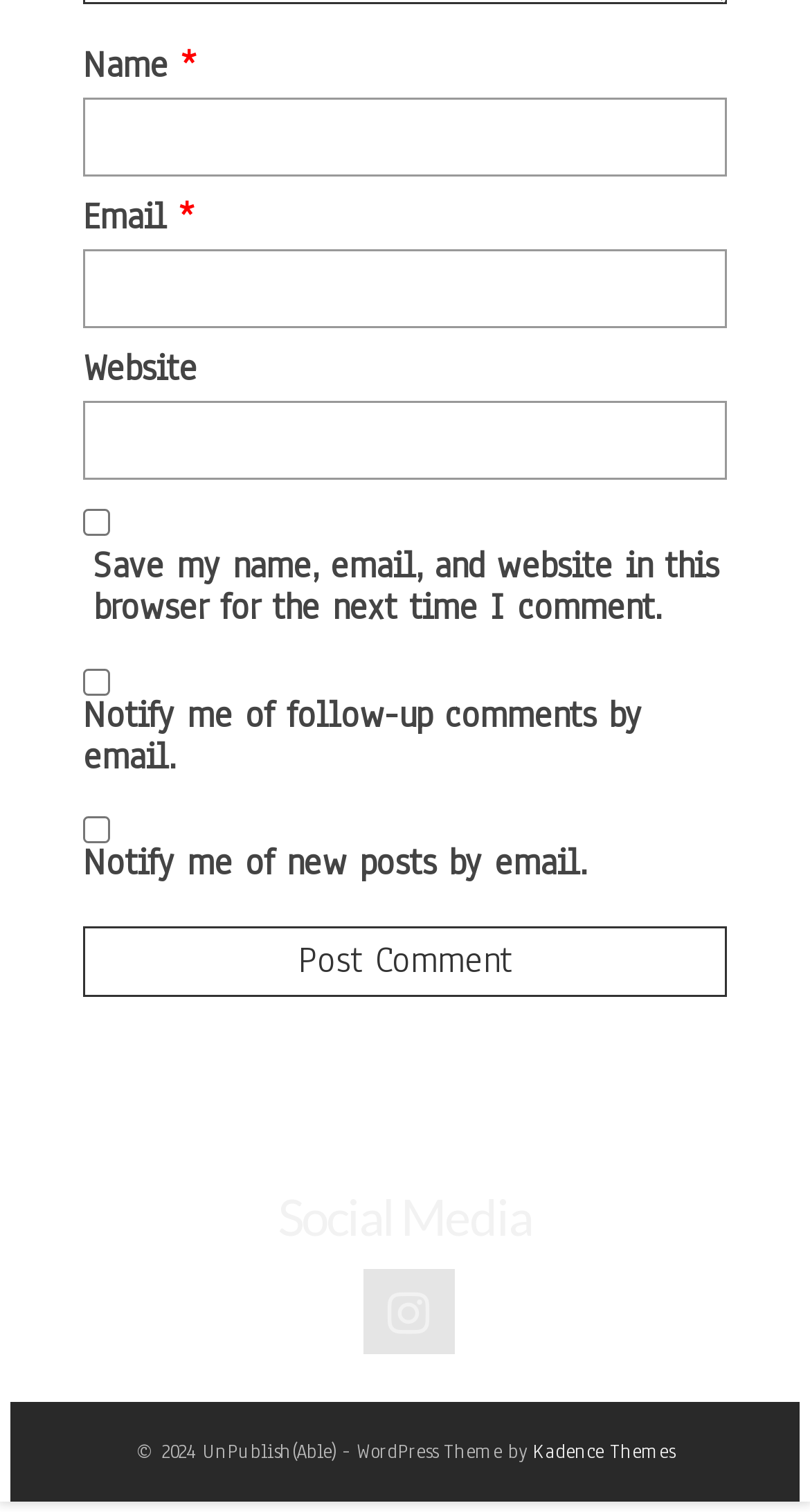Identify the coordinates of the bounding box for the element that must be clicked to accomplish the instruction: "Visit Instagram".

[0.447, 0.839, 0.56, 0.895]